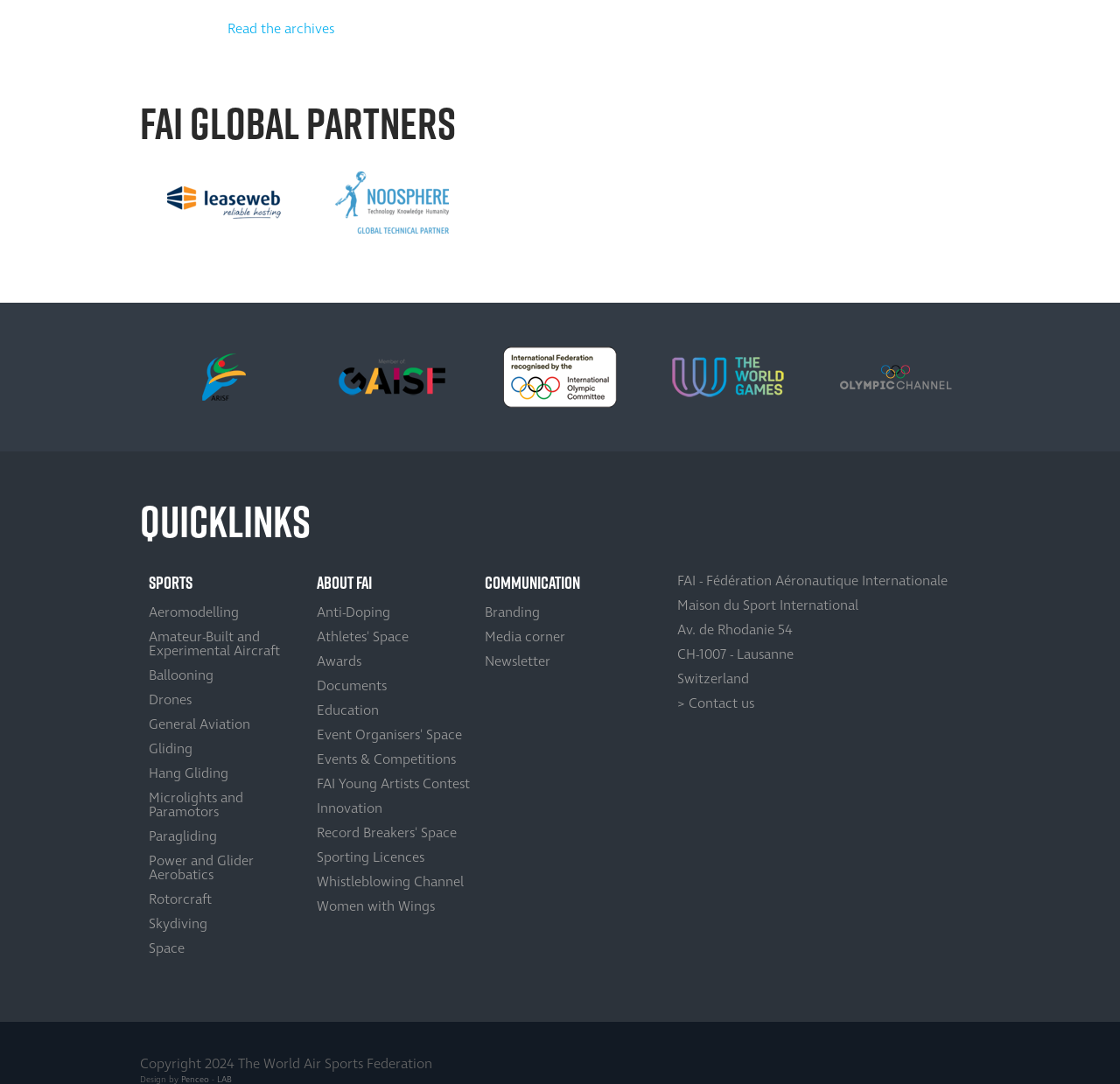Indicate the bounding box coordinates of the element that needs to be clicked to satisfy the following instruction: "Click on the 'Read the archives' link". The coordinates should be four float numbers between 0 and 1, i.e., [left, top, right, bottom].

[0.203, 0.018, 0.298, 0.035]